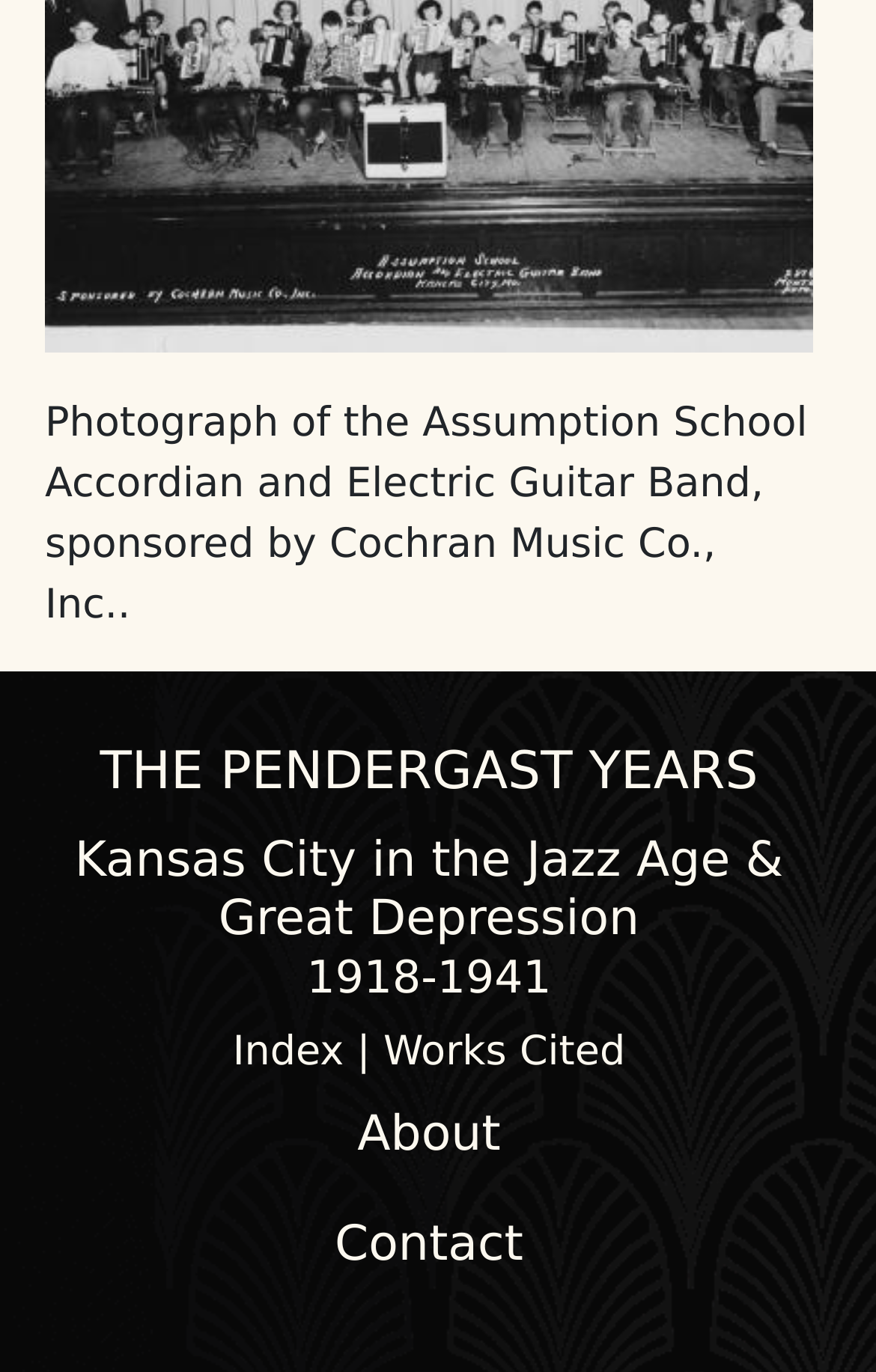Please provide a one-word or short phrase answer to the question:
What is the vertical position of the 'THE PENDERGAST YEARS' heading relative to the 'Photograph of the Assumption School...' text?

Below